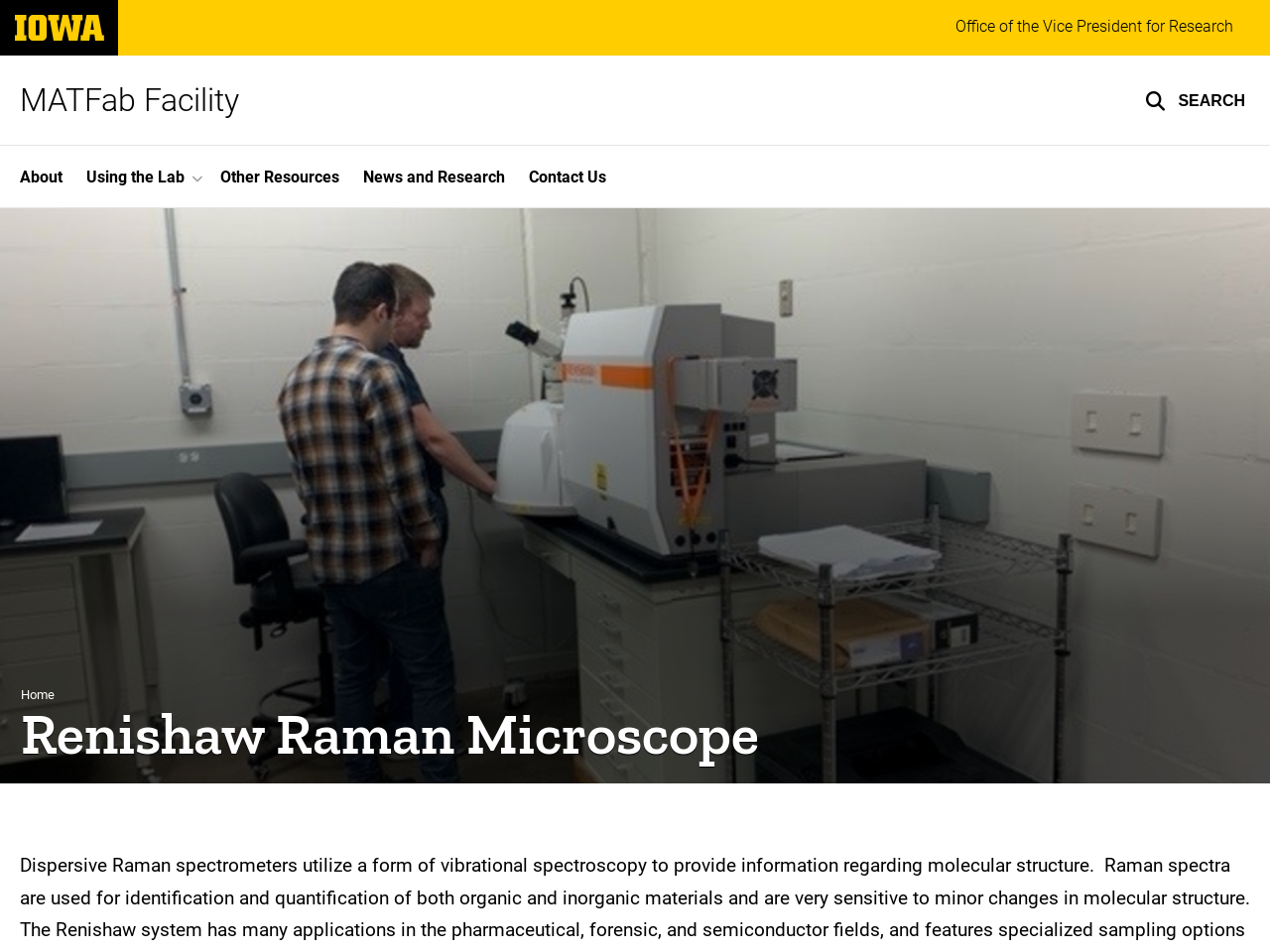By analyzing the image, answer the following question with a detailed response: What is the purpose of the button with the search icon?

I inferred the purpose of the button by looking at the icon '' which is a common search icon, and the fact that it is a button element, indicating that it is interactive and likely to perform a search function.